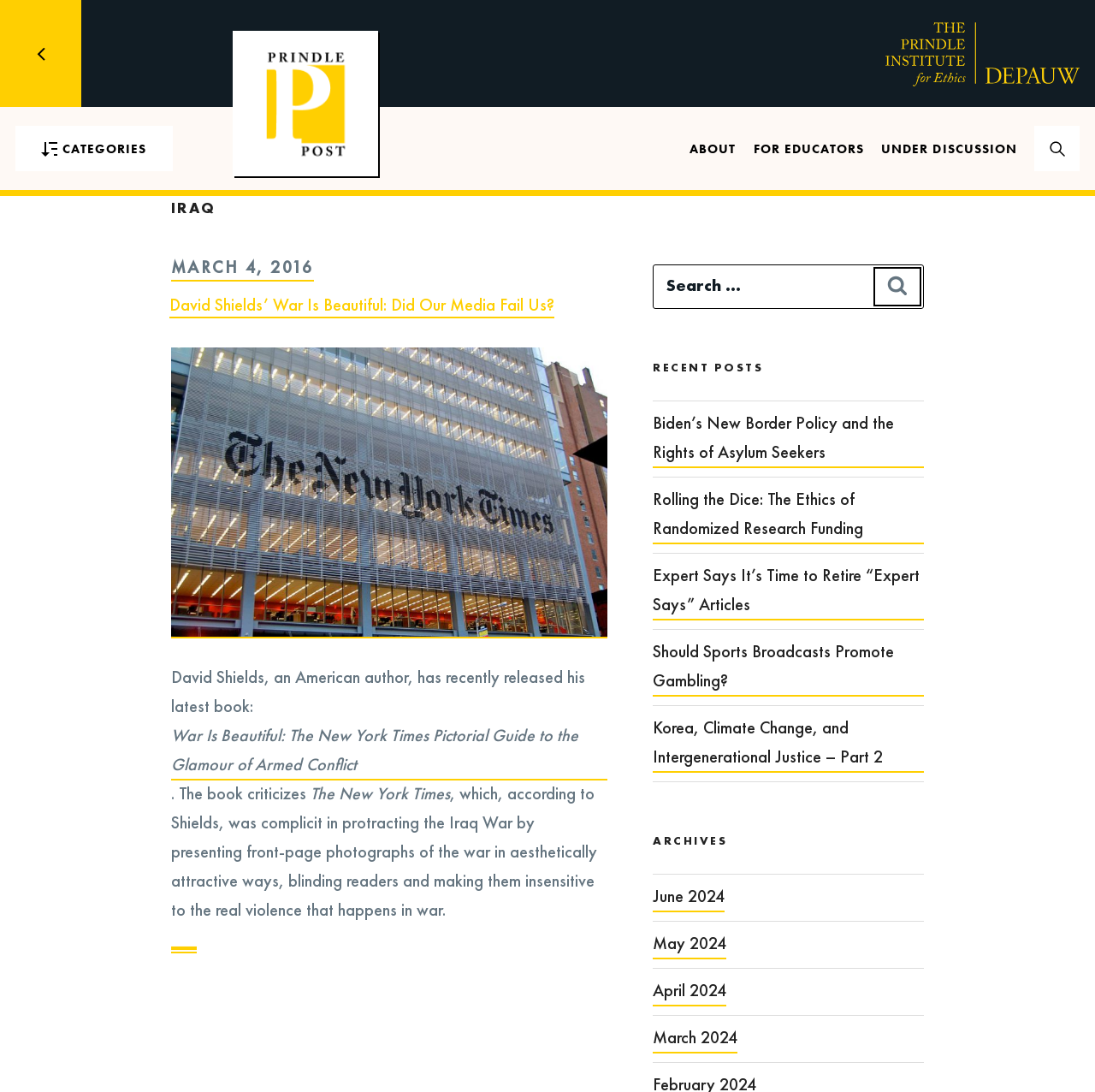Please find the bounding box coordinates for the clickable element needed to perform this instruction: "Click on the 'BACK TO PRINDLE INSTITUTE' link".

[0.0, 0.0, 0.074, 0.098]